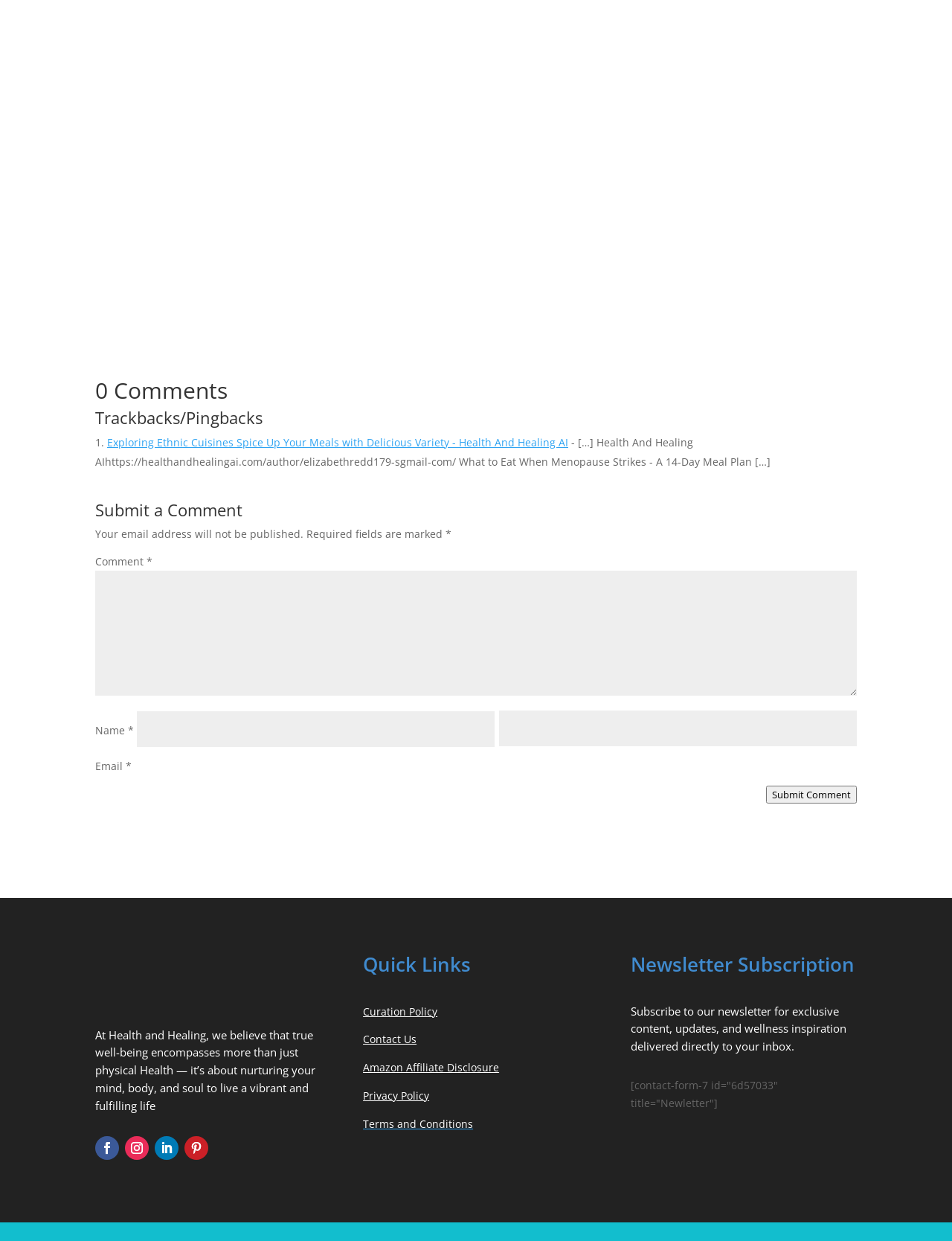Use a single word or phrase to answer the question: What is the topic of the webpage?

Nutrition and Dietetics